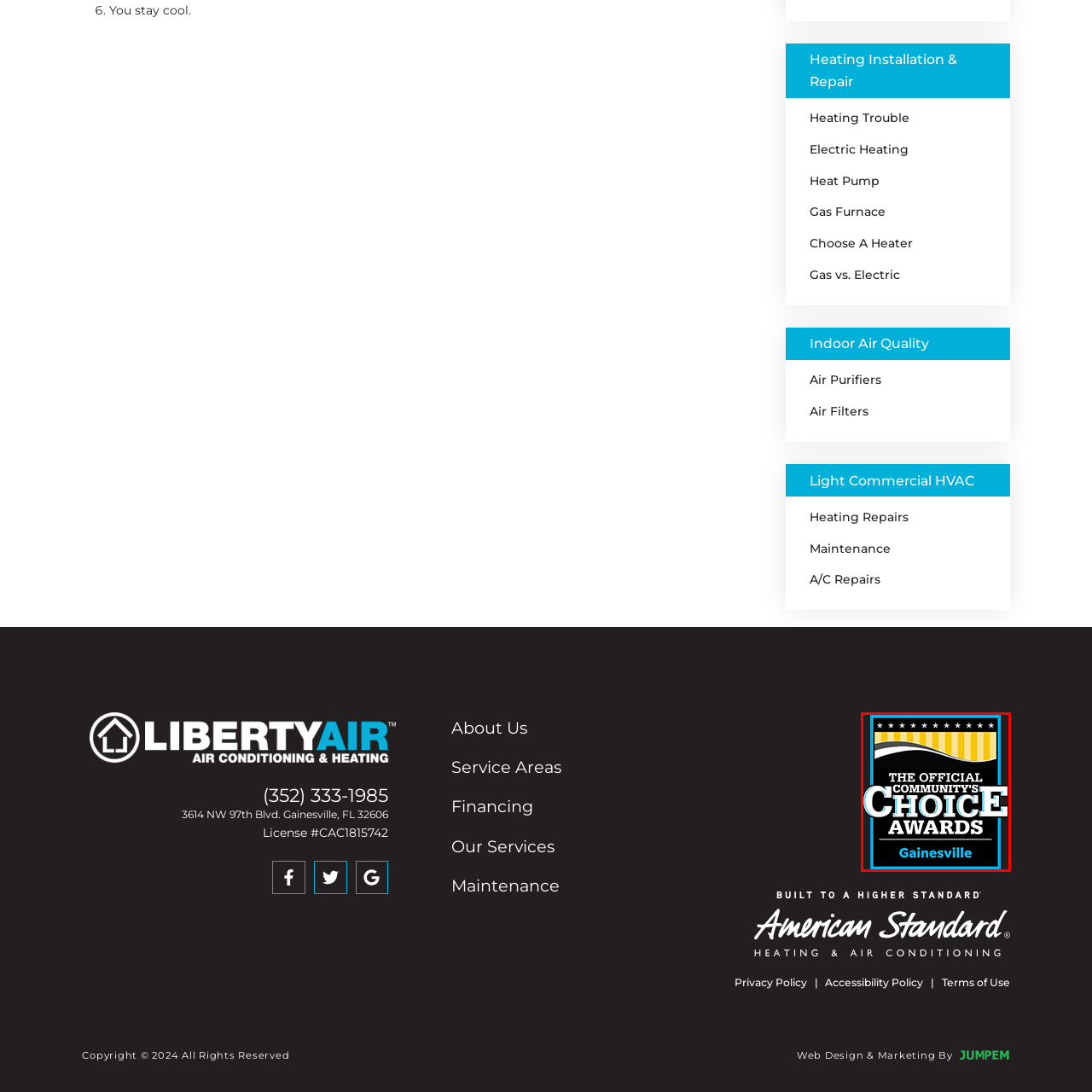What colors are used in the emblem?
Inspect the image portion within the red bounding box and deliver a detailed answer to the question.

The color scheme of the emblem combines black, yellow, and blue, creating an engaging and vibrant visual that emphasizes the pride of being chosen by the local community.